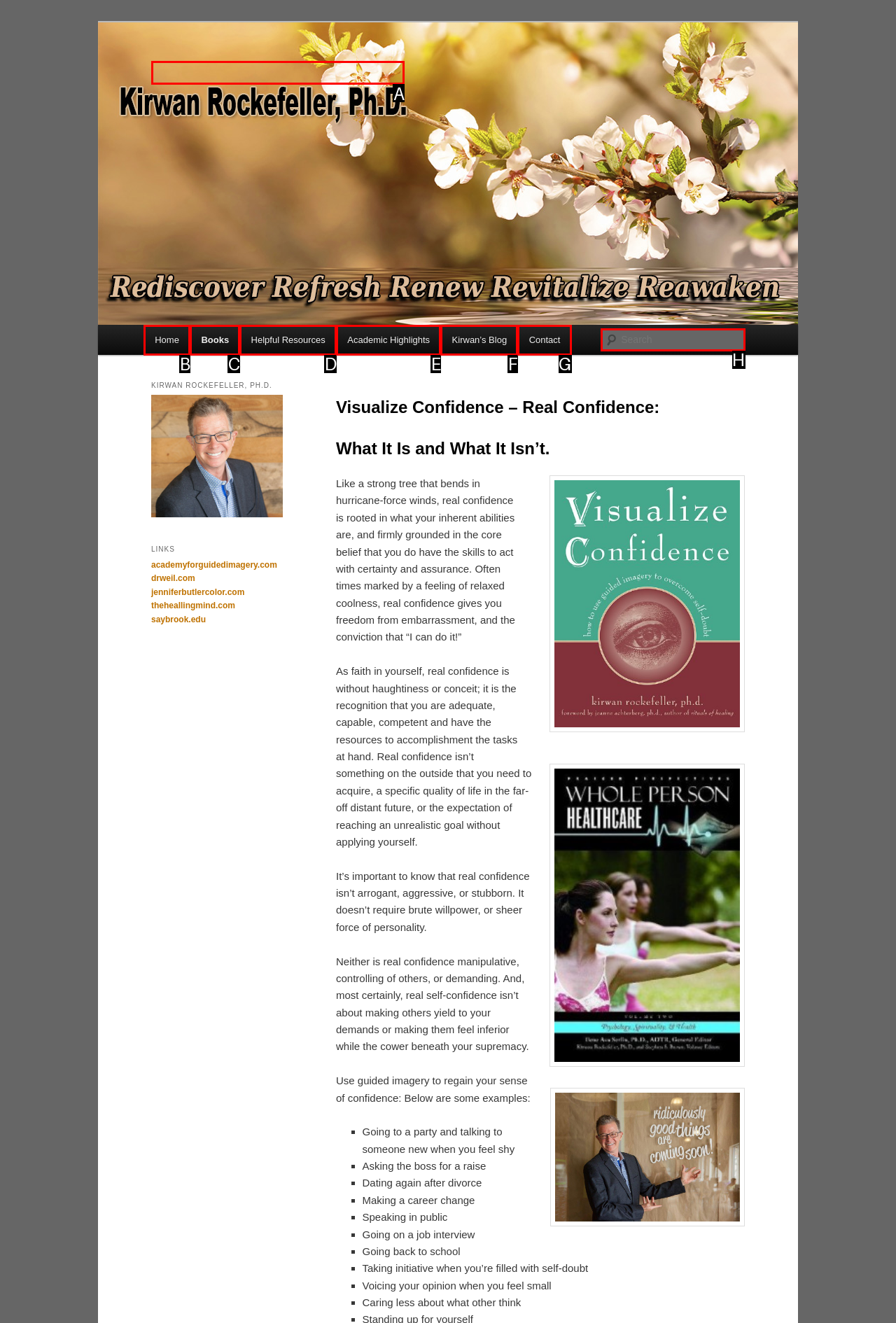Which lettered option matches the following description: Academic Highlights
Provide the letter of the matching option directly.

E